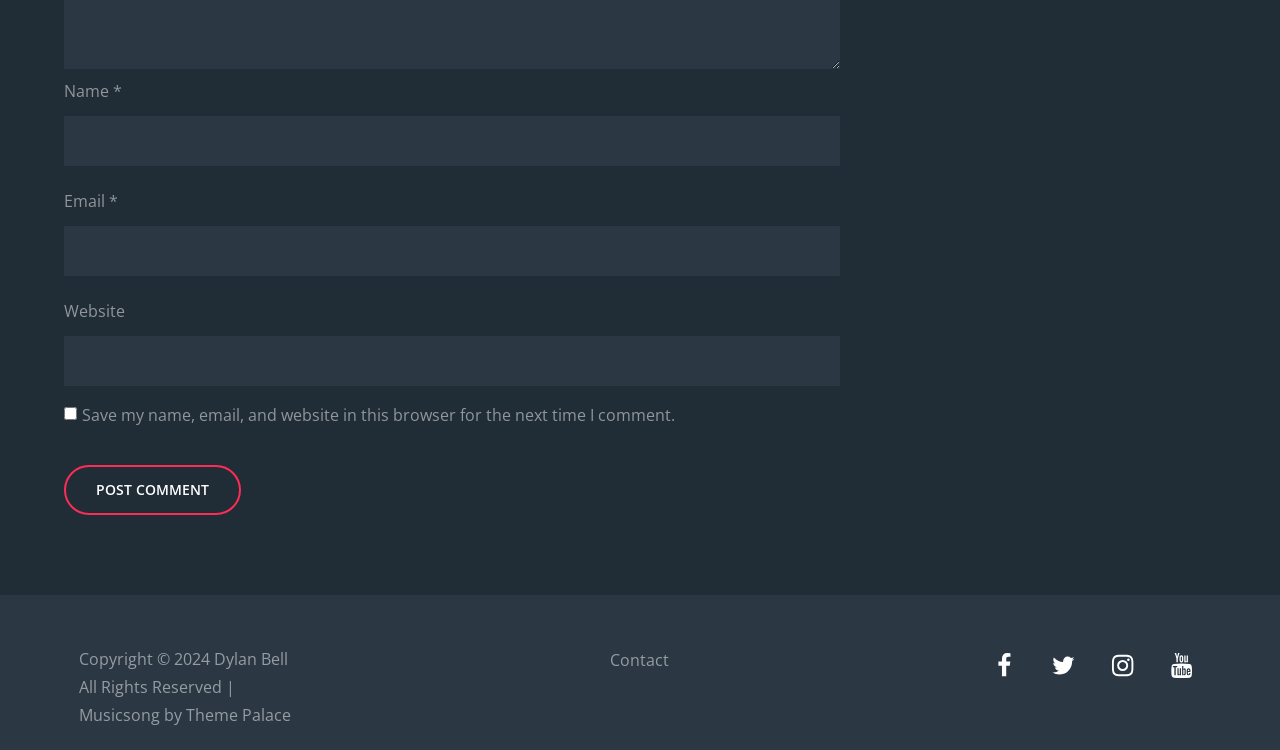How many links are in the footer?
Answer the question with a single word or phrase derived from the image.

5